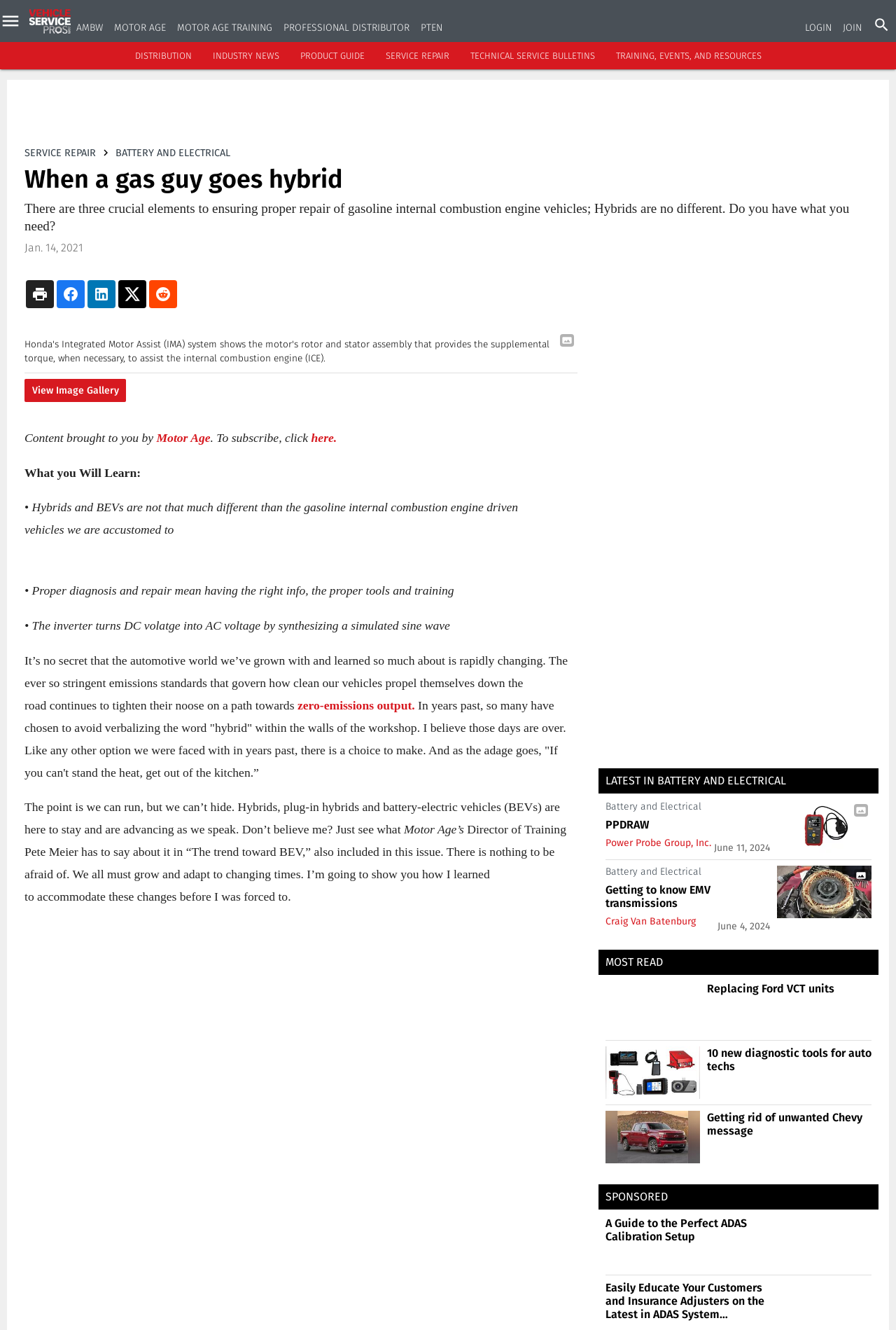Specify the bounding box coordinates of the area to click in order to follow the given instruction: "Click on the 'LOGIN' link."

[0.898, 0.016, 0.928, 0.025]